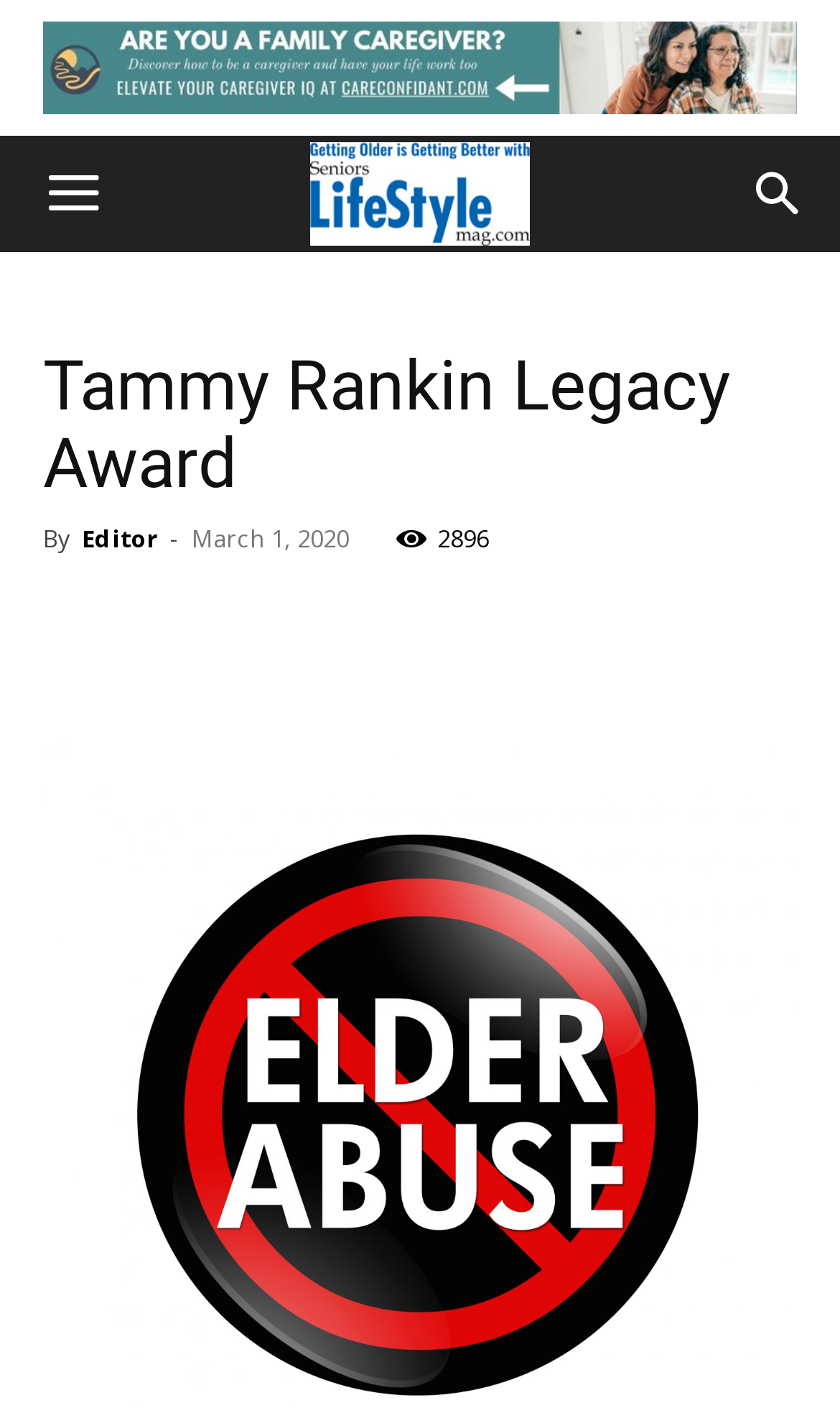Describe in detail what you see on the webpage.

The webpage is about the Tammy Rankin Legacy Award, as indicated by the header at the top center of the page. Below the header, there is a subheading with the author's name, "Editor", and the date "March 1, 2020". 

On the top left, there is a menu button, and on the top right, there is a search button. 

The main content of the page is a featured article, which starts with a link "Got aging parents at home?" accompanied by an image. The article is divided into sections, with several social media links at the bottom, including Facebook, Twitter, and others.

There is a count of 2896 views for this article, displayed at the top center of the page.